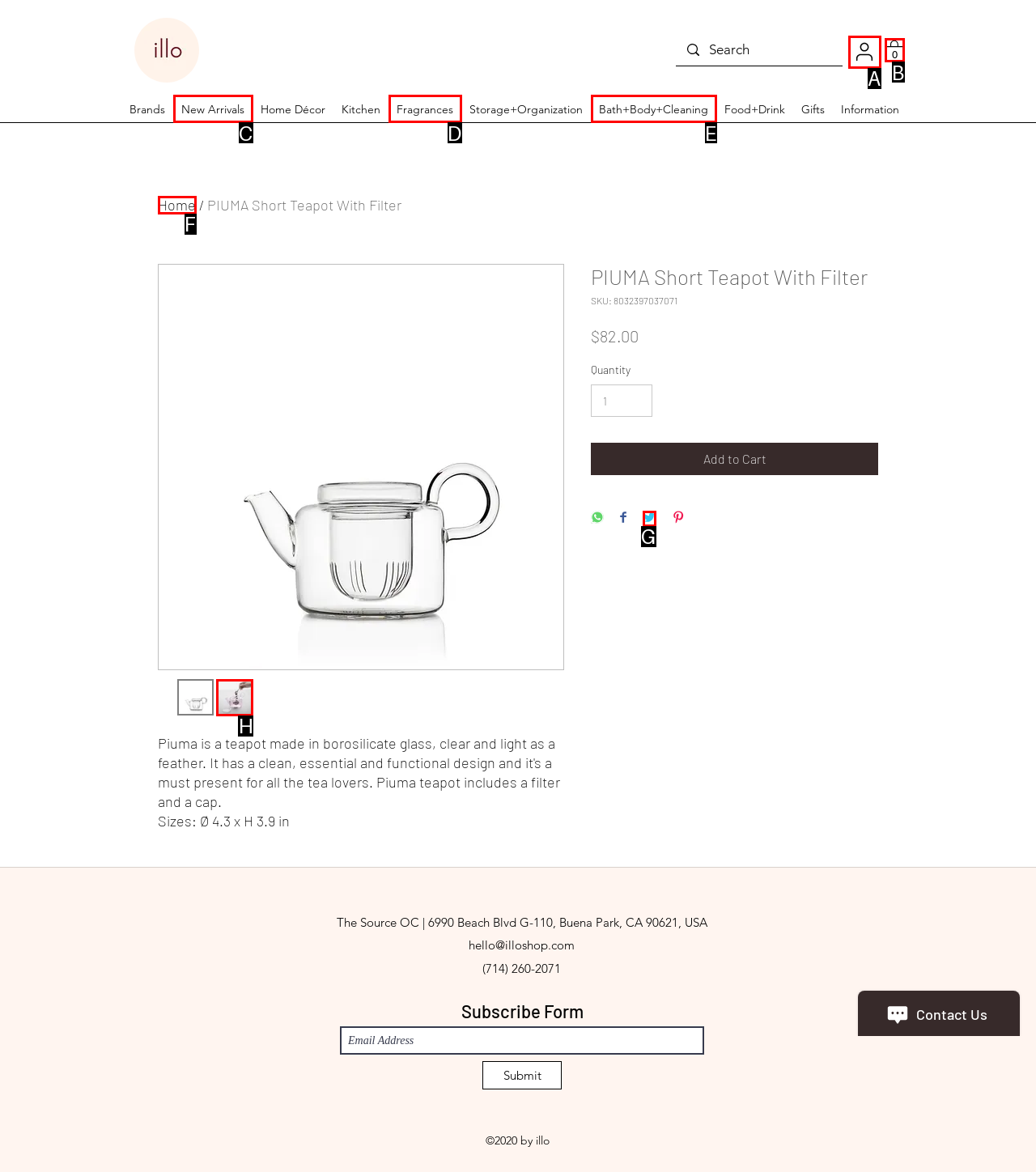Given the task: View cart, point out the letter of the appropriate UI element from the marked options in the screenshot.

B